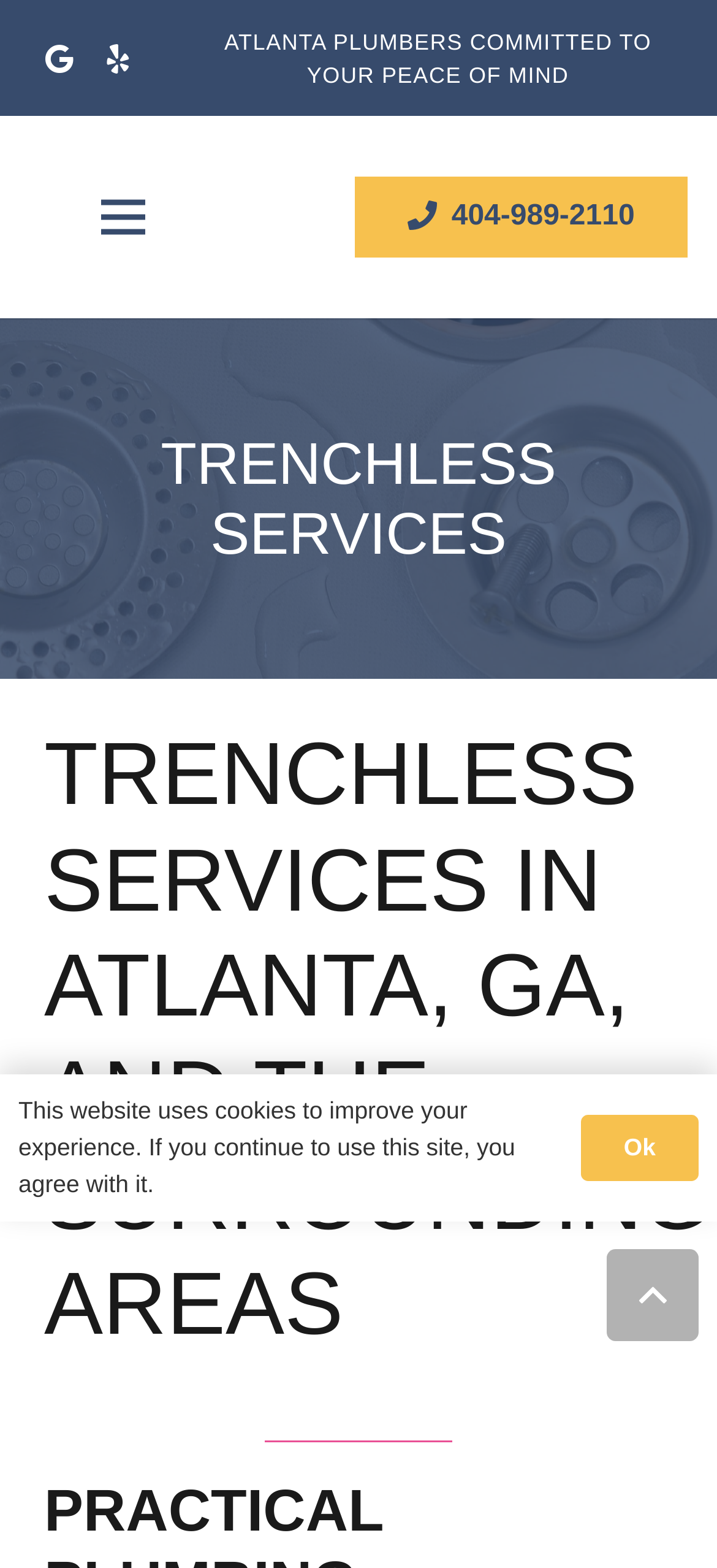What is the purpose of the 'Back to top' button?
Using the image provided, answer with just one word or phrase.

To scroll back to the top